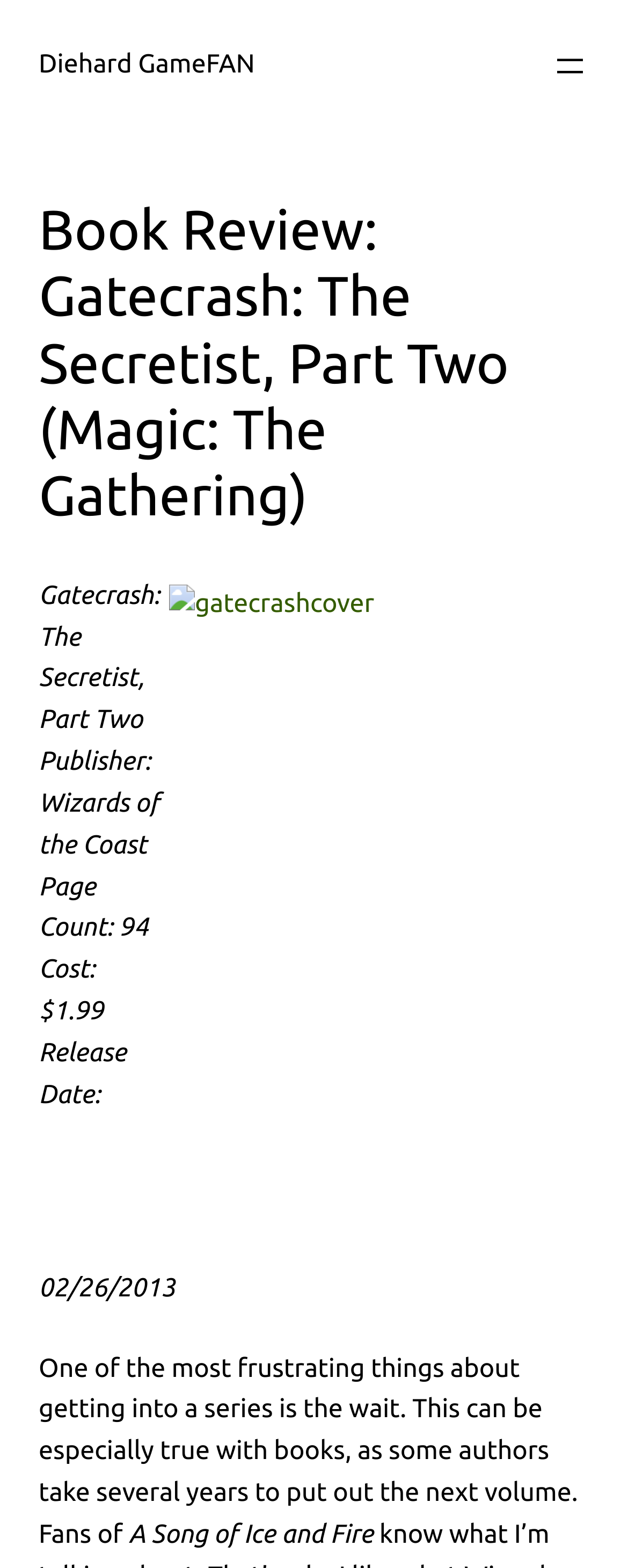Please give a one-word or short phrase response to the following question: 
What is the publisher of the book?

Wizards of the Coast